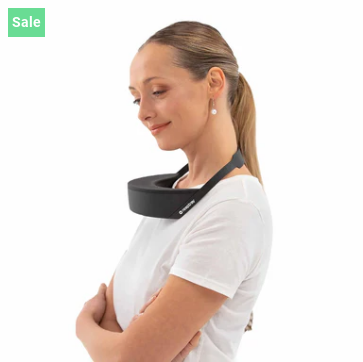What is the aesthetic of the air purifier?
Please provide a comprehensive answer based on the information in the image.

The Respiray Wear A+ Personal Air Purifier is designed to blend functionality with style, making it perfect for everyday use, as evident from its modern design and lightweight, unobtrusive nature.